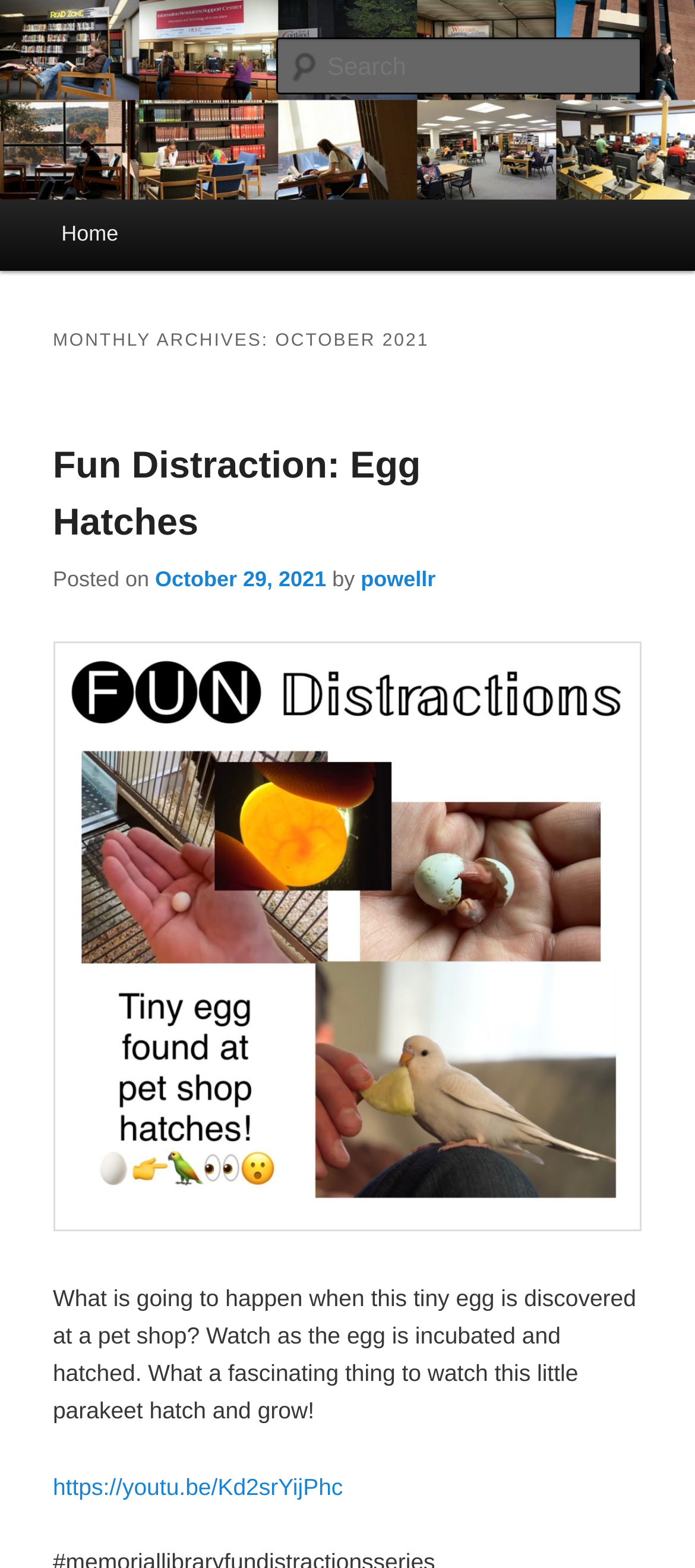What is the date of the blog post?
Using the details shown in the screenshot, provide a comprehensive answer to the question.

The date of the blog post can be found in the link 'October 29, 2021' which is next to the text 'Posted on'.